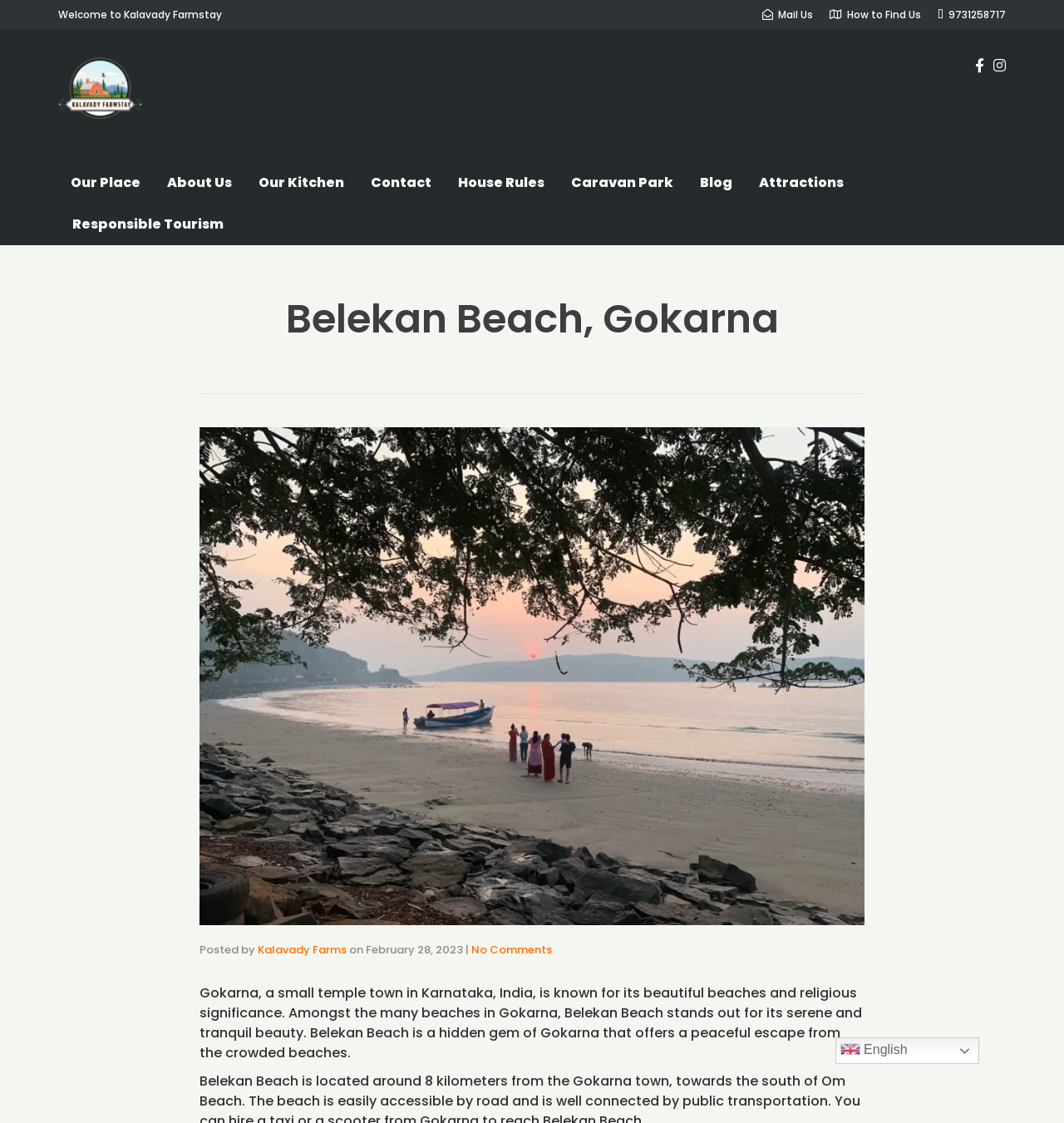How many links are there in the top navigation bar?
Based on the image, give a one-word or short phrase answer.

8